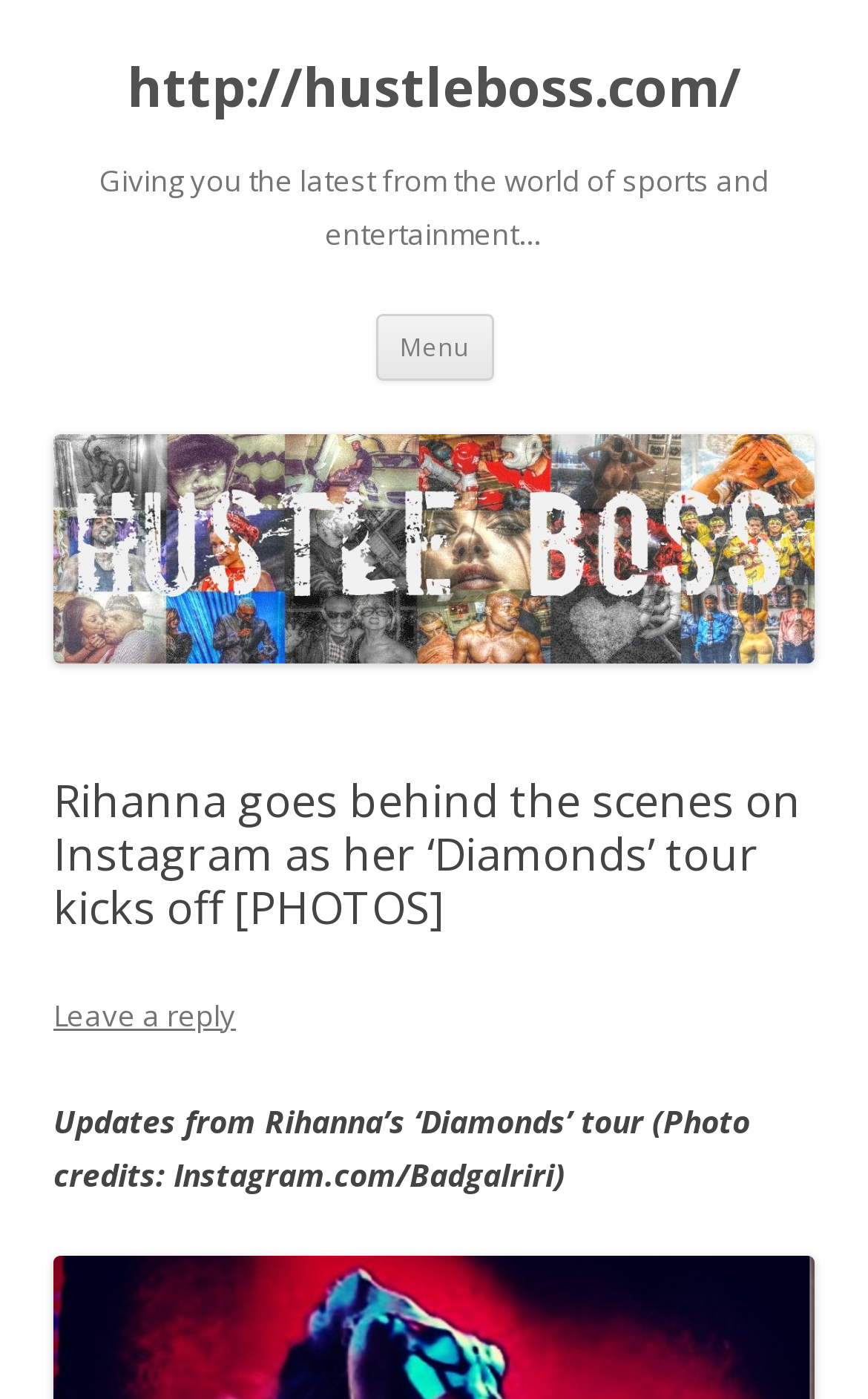Using the provided description: "Skip to content", find the bounding box coordinates of the corresponding UI element. The output should be four float numbers between 0 and 1, in the format [left, top, right, bottom].

[0.568, 0.224, 0.819, 0.246]